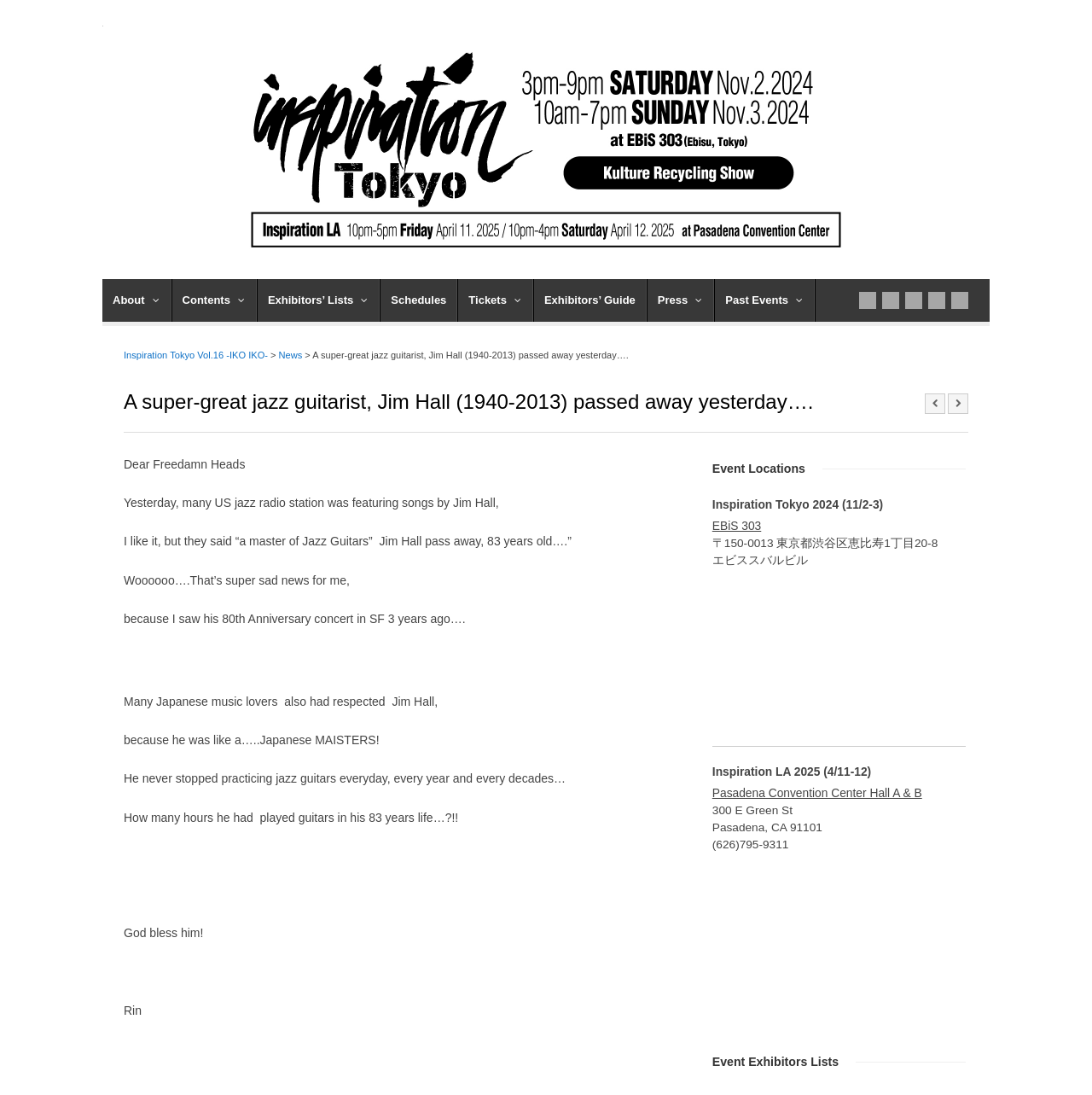What is the location of Inspiration Tokyo 2024?
We need a detailed and meticulous answer to the question.

The answer can be found in the Event Locations section of the webpage, where it is mentioned that 'Inspiration Tokyo 2024 (11/2-3)' is located at 'EBiS 303'.